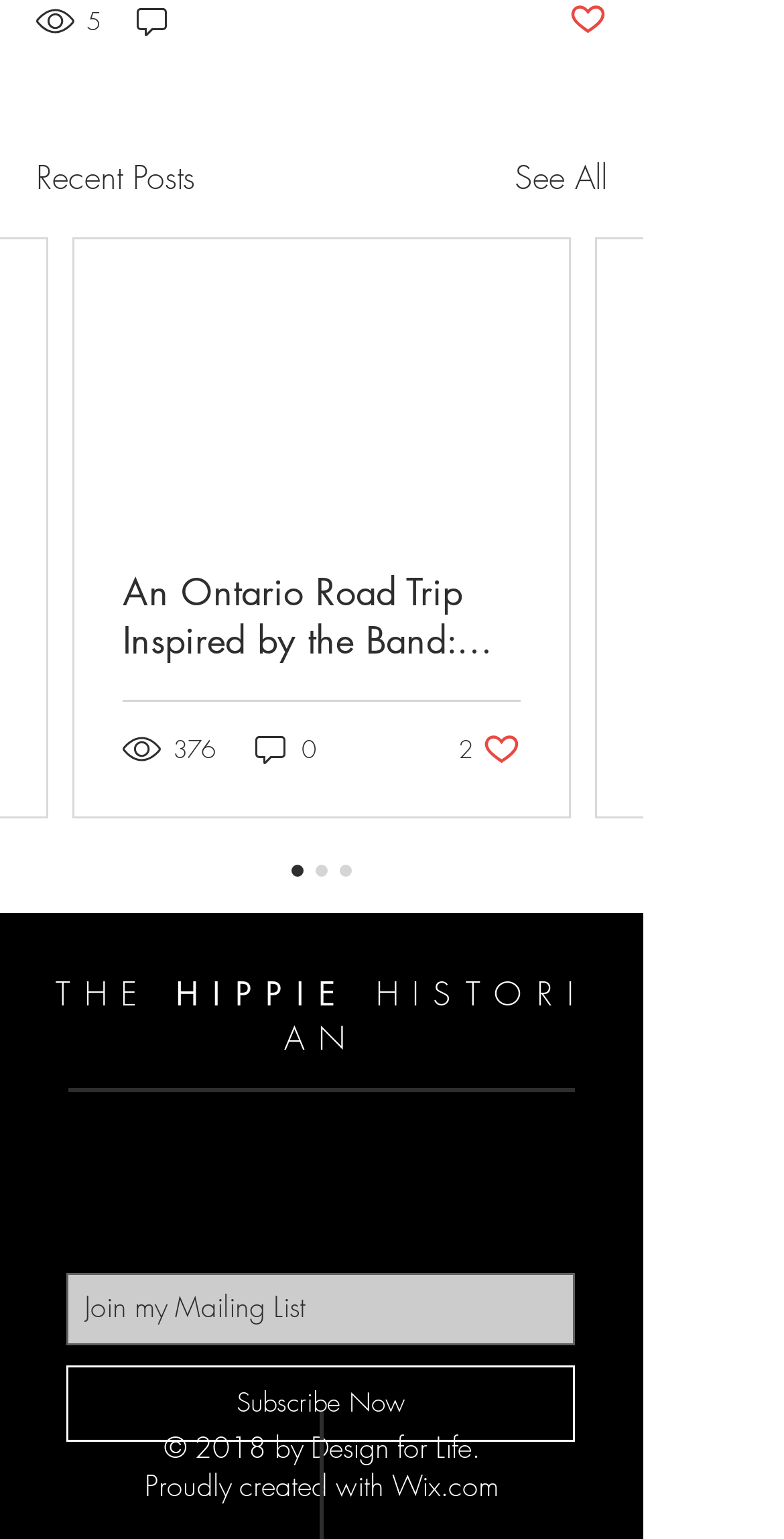Provide the bounding box coordinates of the HTML element described as: "aria-label="White Twitter Icon"". The bounding box coordinates should be four float numbers between 0 and 1, i.e., [left, top, right, bottom].

[0.333, 0.73, 0.39, 0.759]